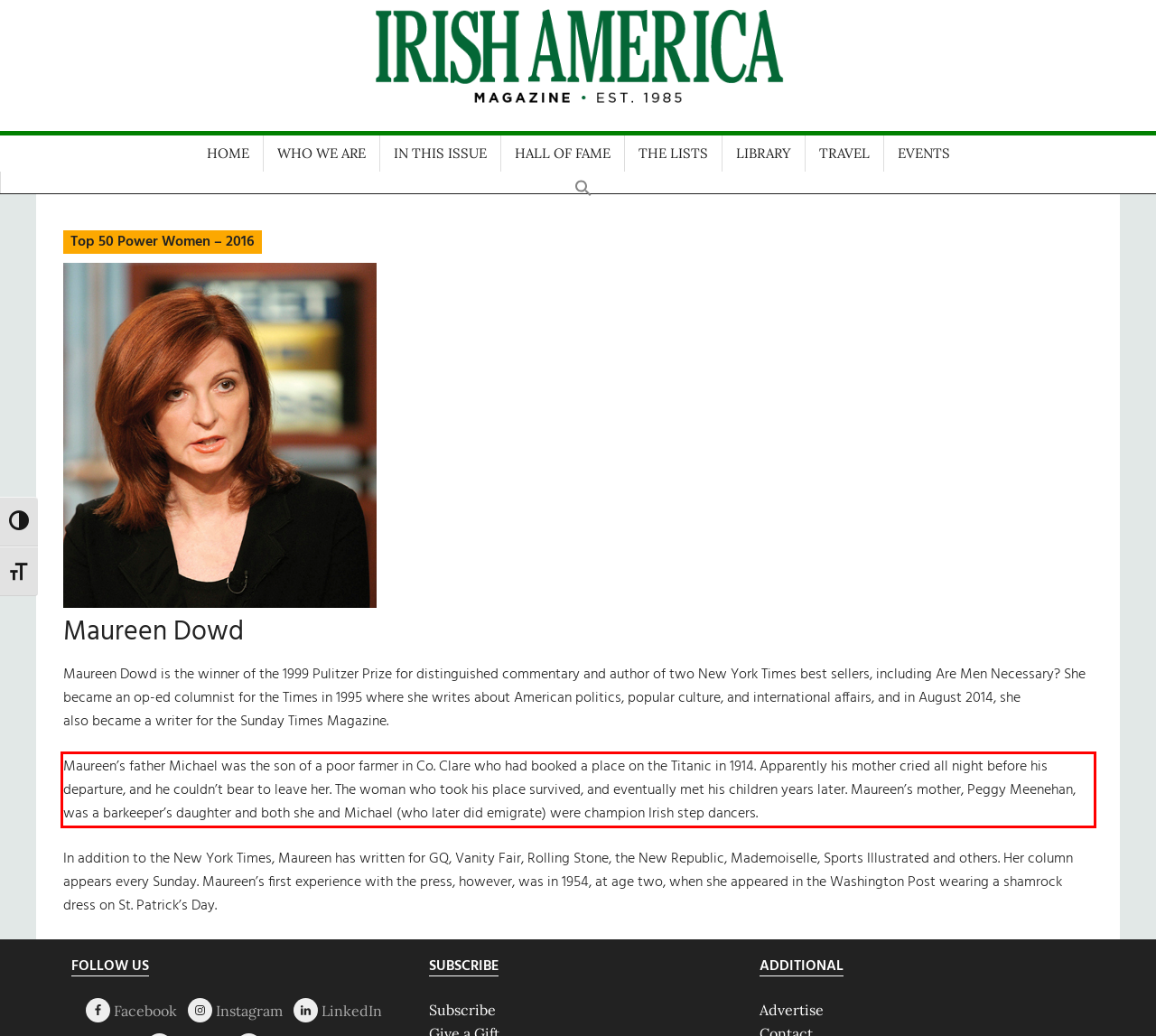Within the screenshot of the webpage, locate the red bounding box and use OCR to identify and provide the text content inside it.

Maureen’s father Michael was the son of a poor farmer in Co. Clare who had booked a place on the Titanic in 1914. Apparently his mother cried all night before his departure, and he couldn’t bear to leave her. The woman who took his place survived, and eventually met his children years later. Maureen’s mother, Peggy Meenehan, was a barkeeper’s daughter and both she and Michael (who later did emigrate) were champion Irish step dancers.